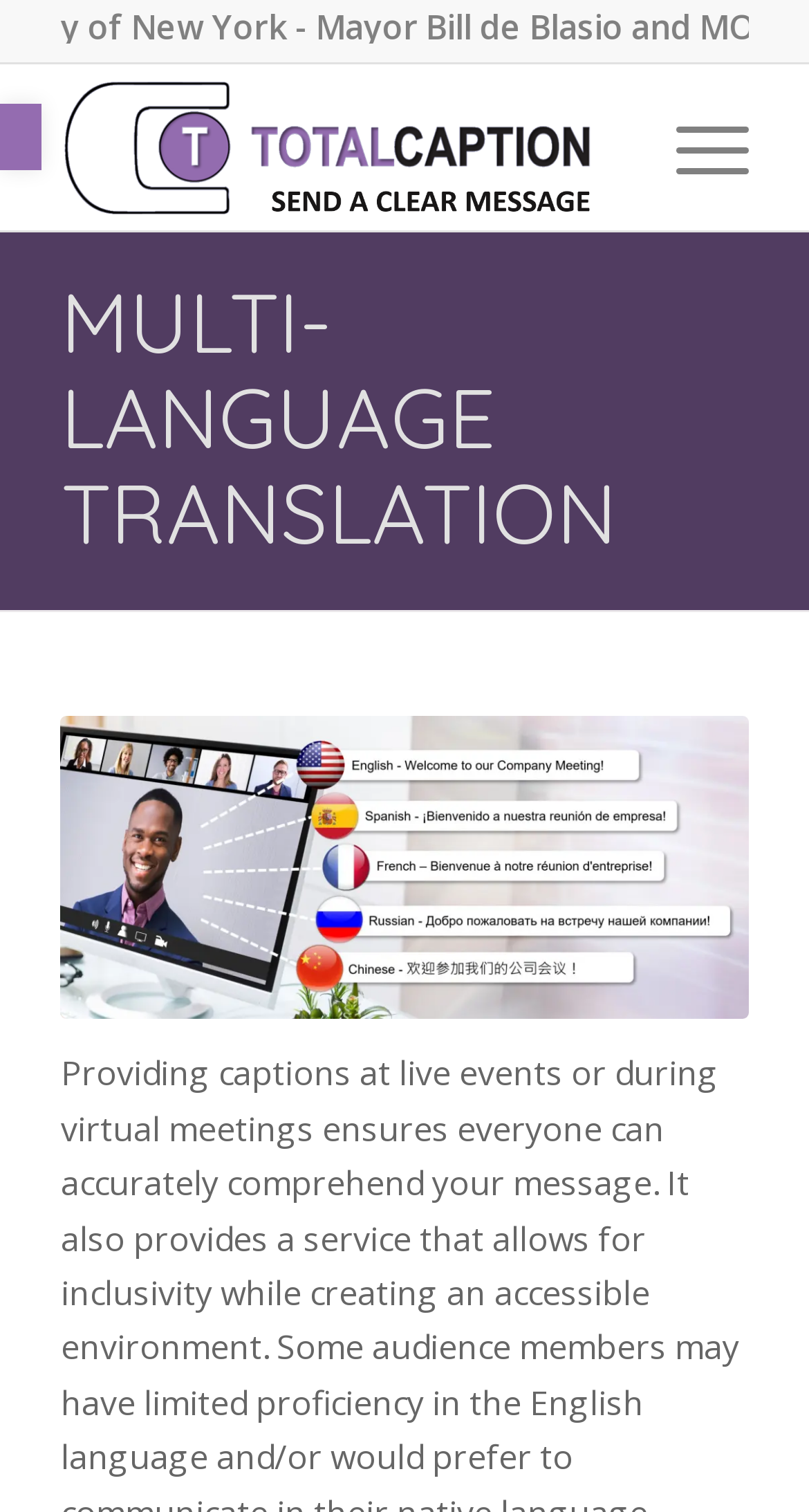Use a single word or phrase to answer the question: 
What is the main service offered by this website?

Translation